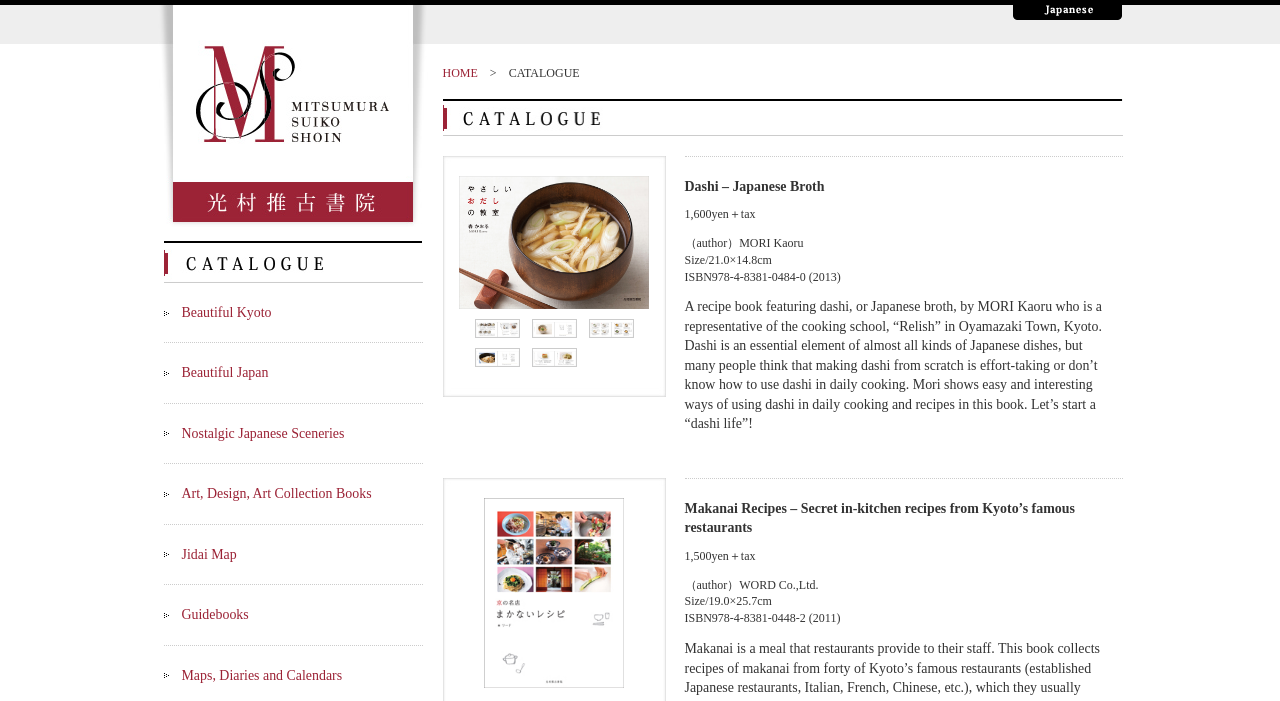How many links are there under the heading 'CATALOGUE'?
Using the screenshot, give a one-word or short phrase answer.

7